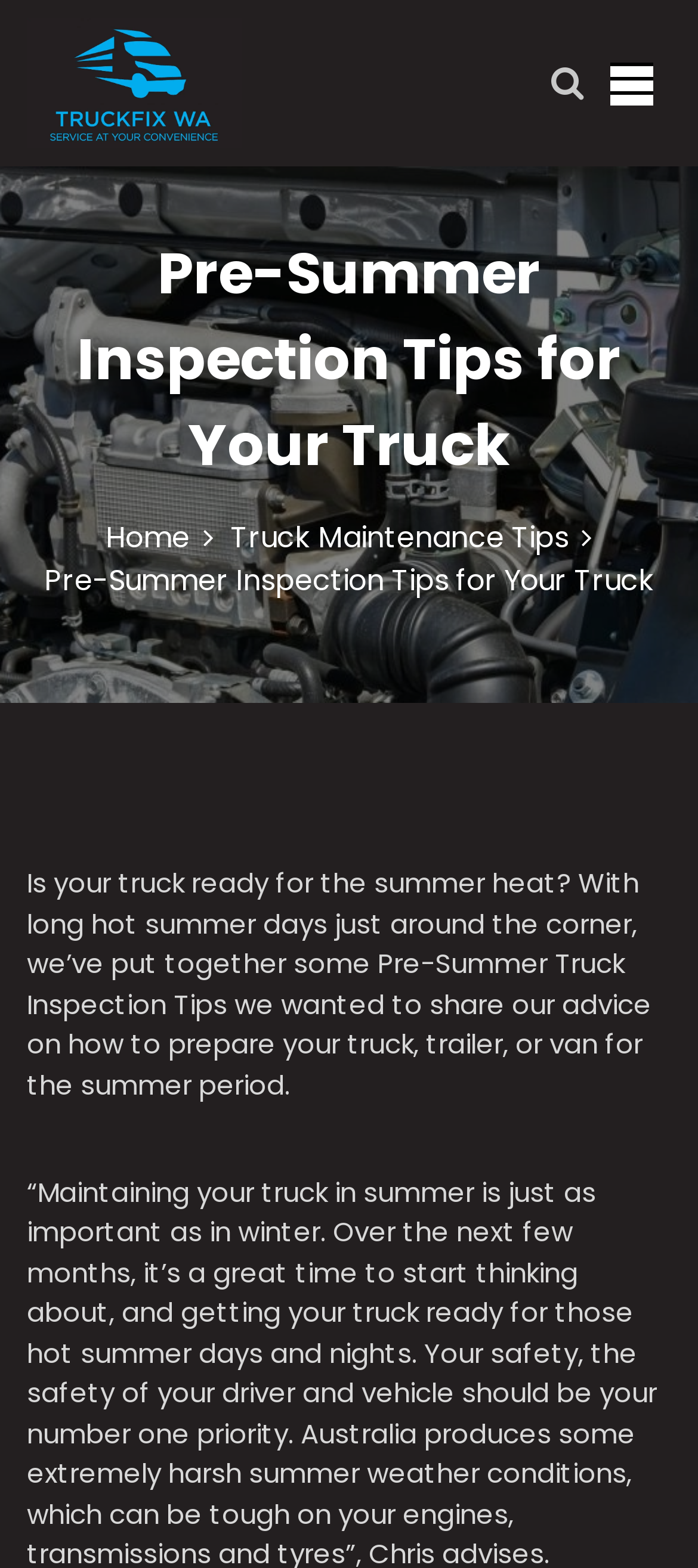Construct a comprehensive description capturing every detail on the webpage.

The webpage is about Pre-Summer Truck Inspection Tips, with a prominent heading at the top center of the page. Below the heading, there is a navigation section with breadcrumbs, showing the path "Home > Truck Maintenance Tips > Pre-Summer Inspection Tips for Your Truck". 

At the top left of the page, there is a logo of "Truckfix WA" which is also a link, accompanied by an image of the same logo. Below the logo, there is a static text describing the company as "European & Japanese Truck Service Specialists". 

On the top right side of the page, there is a search icon represented by "\uf002" and a button with no text. 

The main content of the page starts with a paragraph of text, which summarizes the importance of preparing trucks for the summer heat and introduces the pre-summer truck inspection tips.